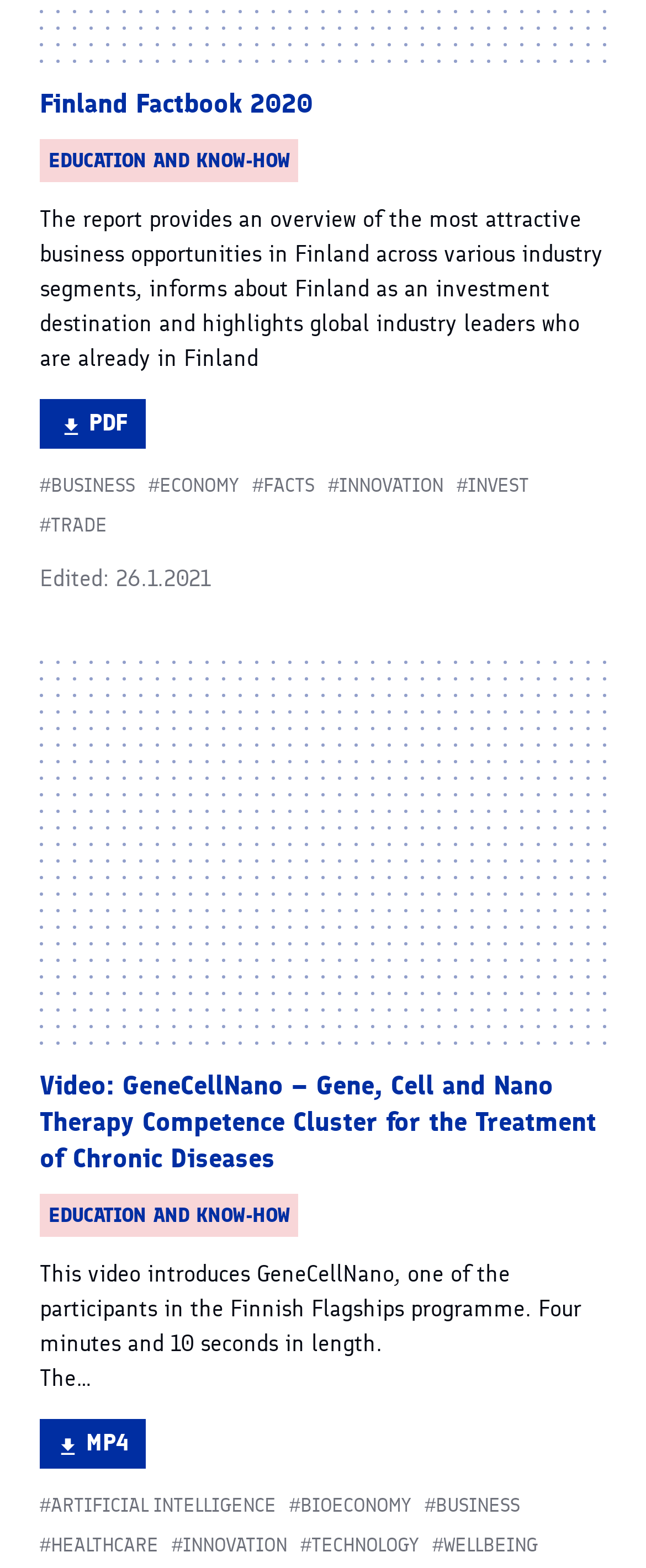Please study the image and answer the question comprehensively:
What is the format of the downloadable file in the first section?

The format of the downloadable file in the first section is obtained from the link element with the text 'DOWNLOAD. FILE FORMAT PDF' which is a child of the Root Element.